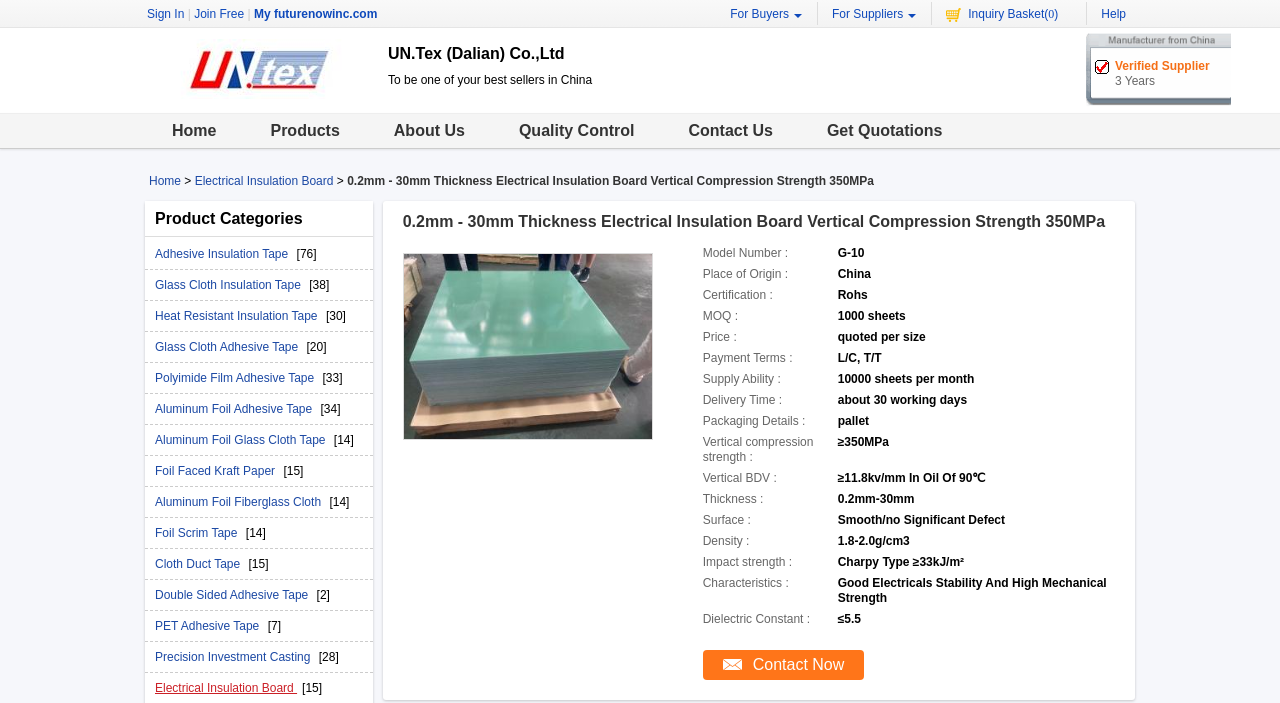Respond to the following query with just one word or a short phrase: 
What is the vertical compression strength of the electrical insulation board?

≥350MPa